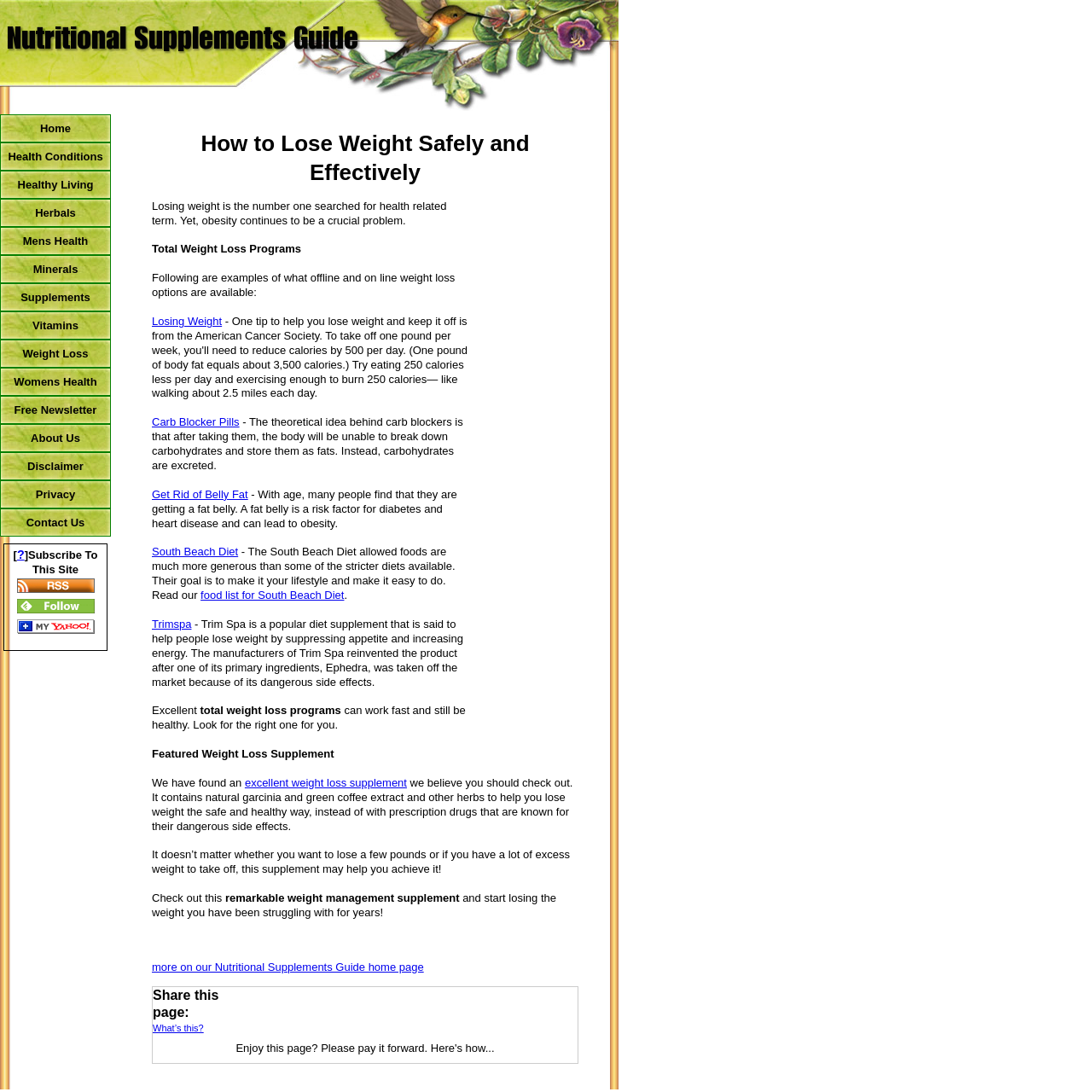Could you please study the image and provide a detailed answer to the question:
What is the main topic of this webpage?

Based on the webpage content, the main topic is weight loss, as it discusses various weight loss programs, supplements, and diets.